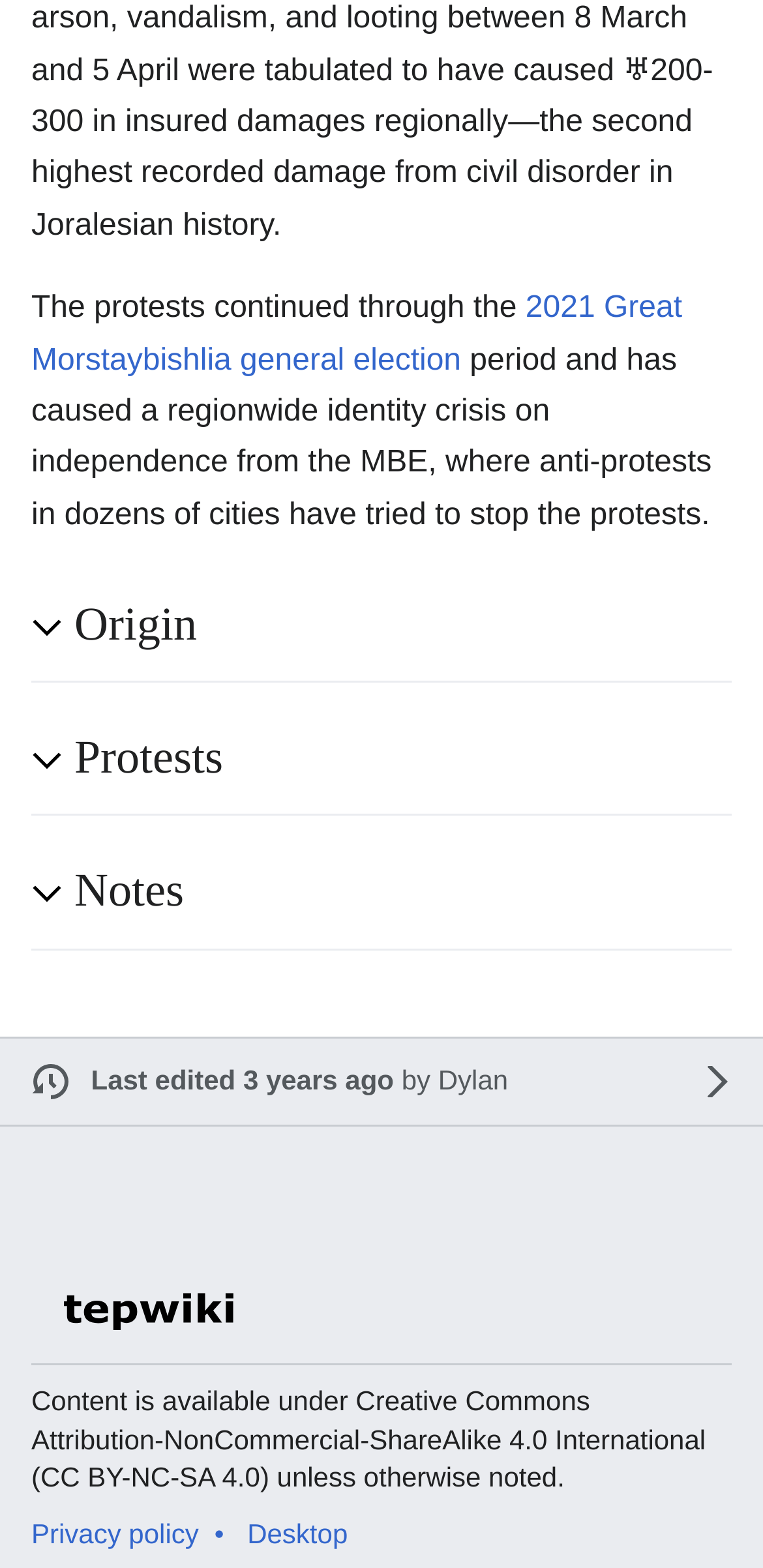Please find the bounding box coordinates in the format (top-left x, top-left y, bottom-right x, bottom-right y) for the given element description. Ensure the coordinates are floating point numbers between 0 and 1. Description: 2021 Great Morstaybishlia general election

[0.041, 0.186, 0.894, 0.24]